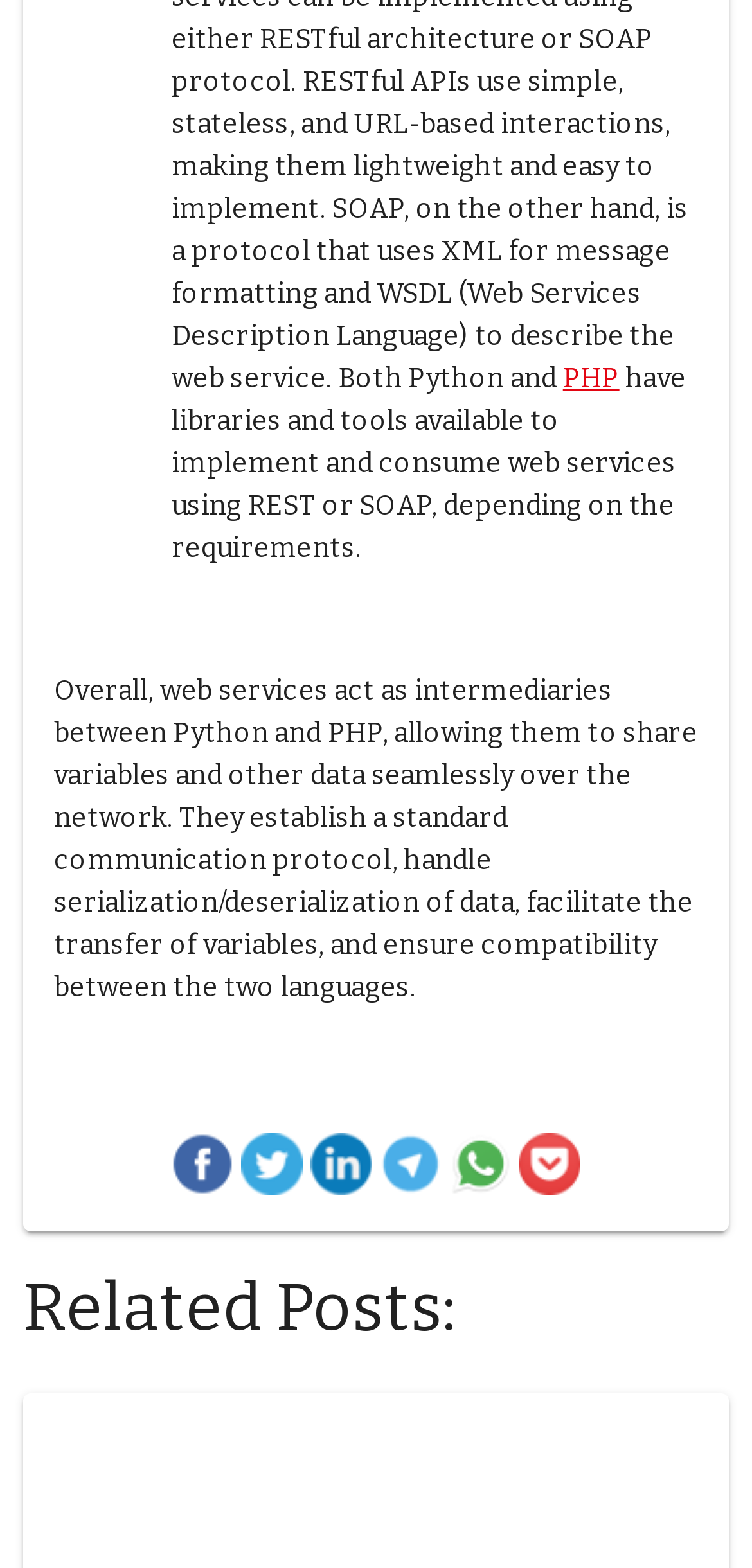Locate the bounding box coordinates of the clickable area needed to fulfill the instruction: "Read related posts".

[0.031, 0.809, 0.969, 0.859]